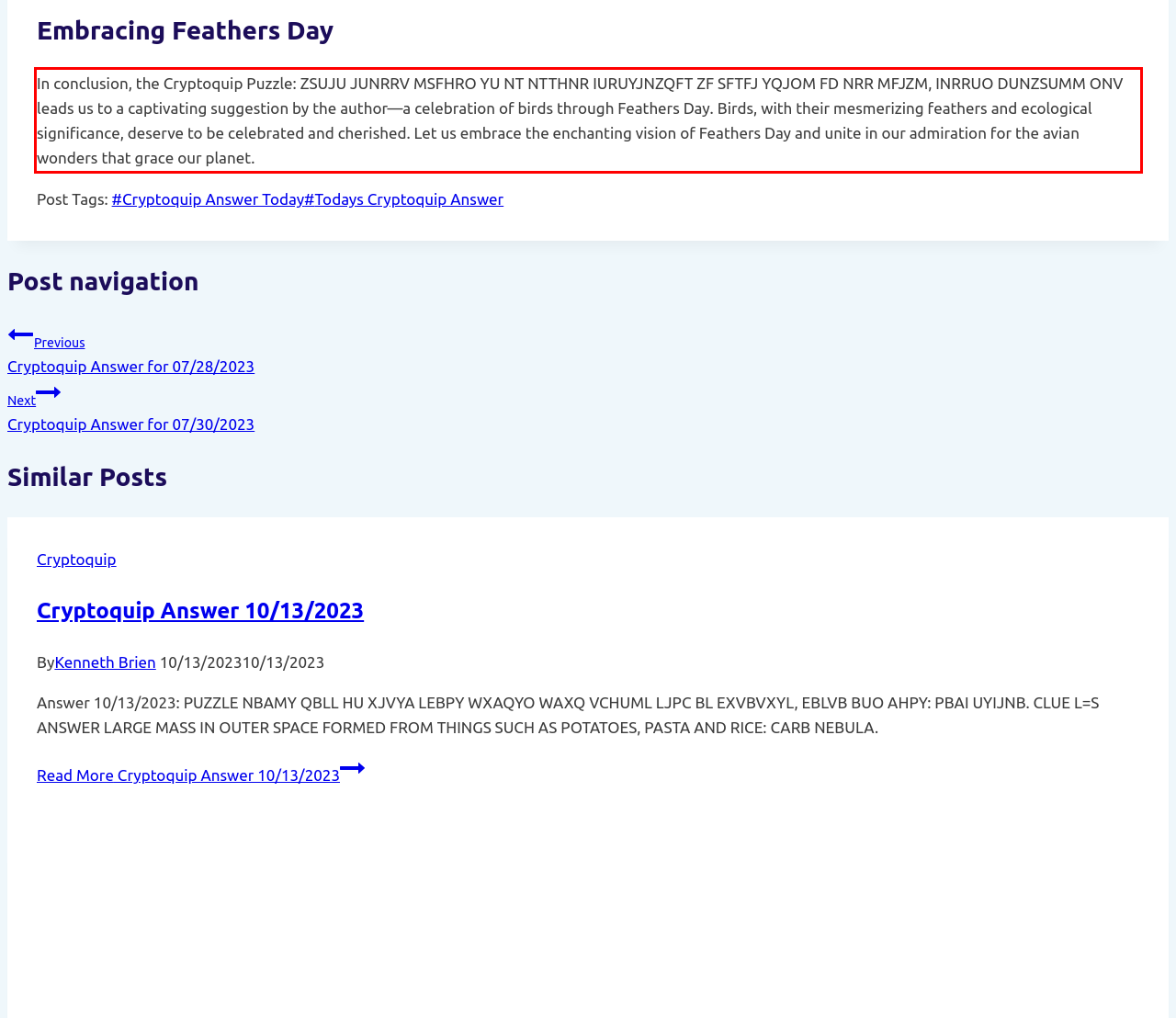You are given a screenshot of a webpage with a UI element highlighted by a red bounding box. Please perform OCR on the text content within this red bounding box.

In conclusion, the Cryptoquip Puzzle: ZSUJU JUNRRV MSFHRO YU NT NTTHNR IURUYJNZQFT ZF SFTFJ YQJOM FD NRR MFJZM, INRRUO DUNZSUMM ONV leads us to a captivating suggestion by the author—a celebration of birds through Feathers Day. Birds, with their mesmerizing feathers and ecological significance, deserve to be celebrated and cherished. Let us embrace the enchanting vision of Feathers Day and unite in our admiration for the avian wonders that grace our planet.